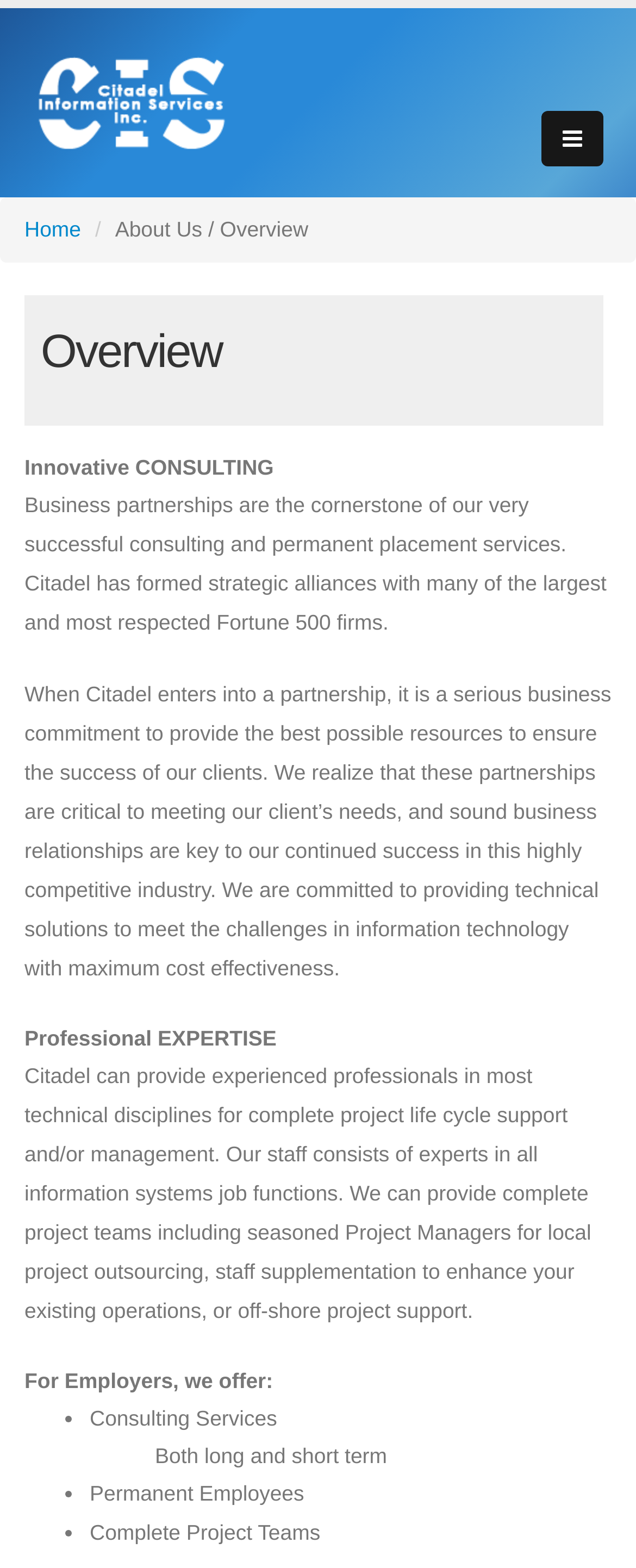Using the information from the screenshot, answer the following question thoroughly:
What is one of the benefits of partnering with Citadel?

The webpage mentions that Citadel is 'committed to providing technical solutions to meet the challenges in information technology with maximum cost effectiveness', which suggests that one of the benefits of partnering with Citadel is getting technical solutions.